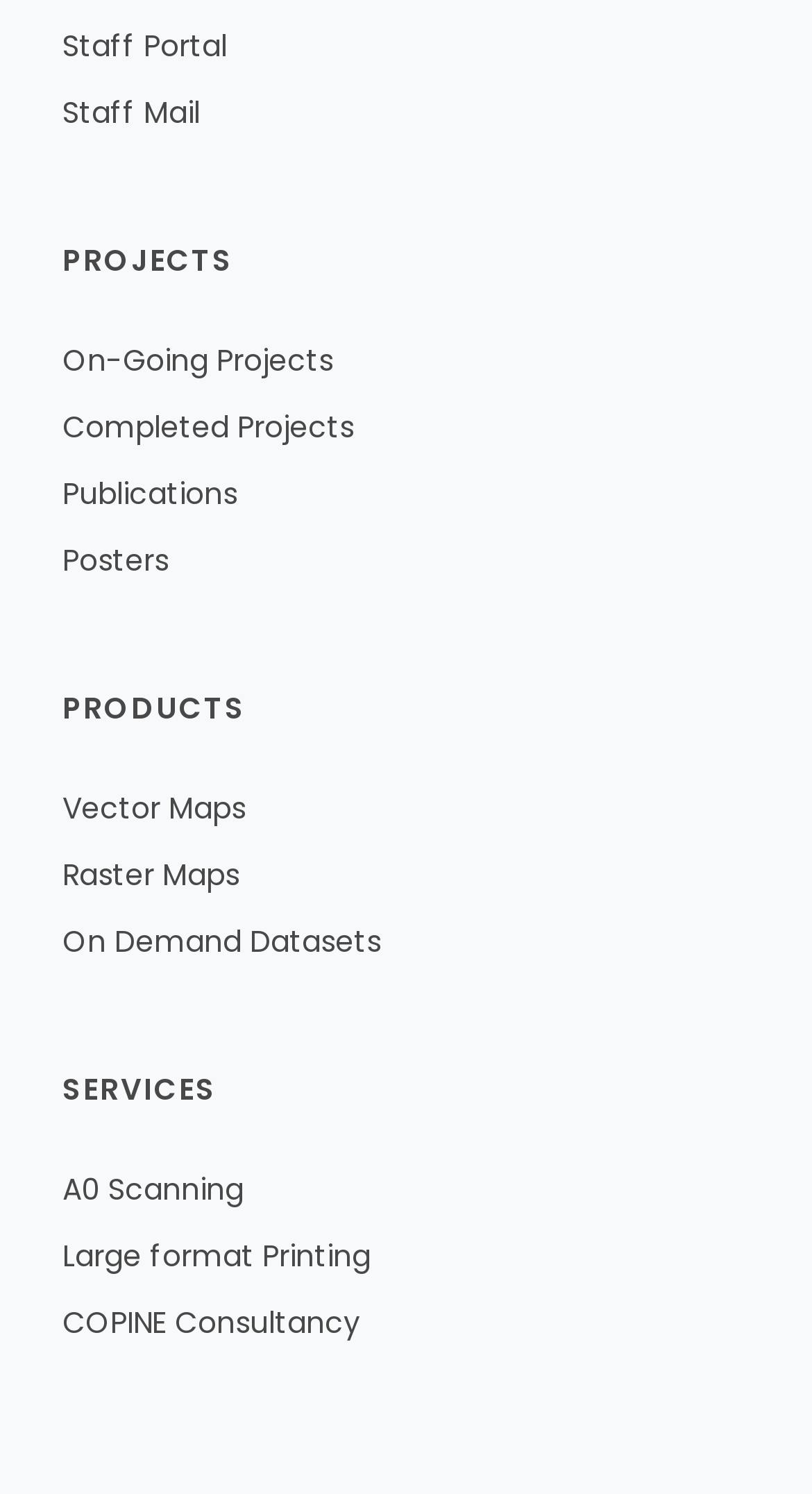Predict the bounding box coordinates of the area that should be clicked to accomplish the following instruction: "explore vector maps". The bounding box coordinates should consist of four float numbers between 0 and 1, i.e., [left, top, right, bottom].

[0.077, 0.527, 0.303, 0.555]